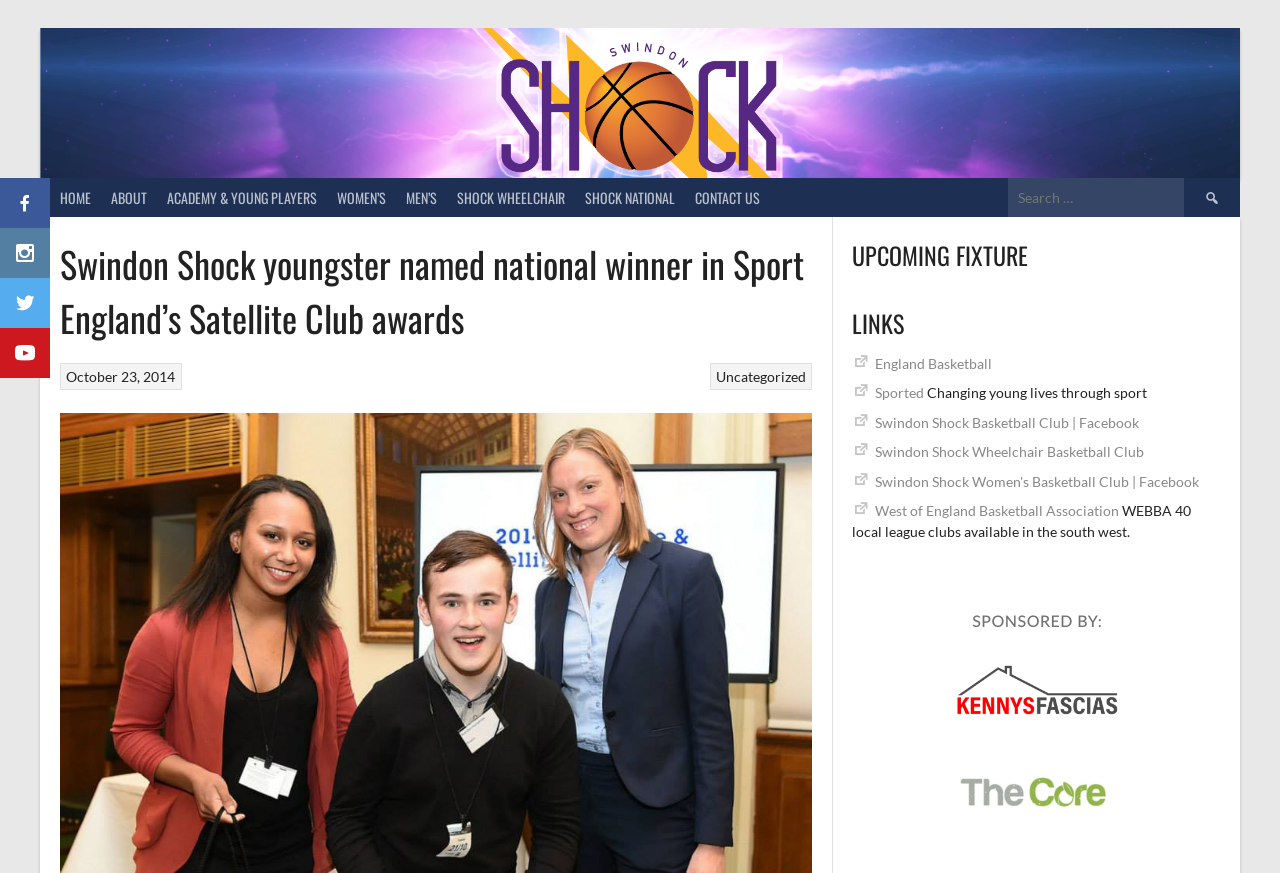Please give a concise answer to this question using a single word or phrase: 
What is the name of the basketball club?

Swindon Shock Basketball Club